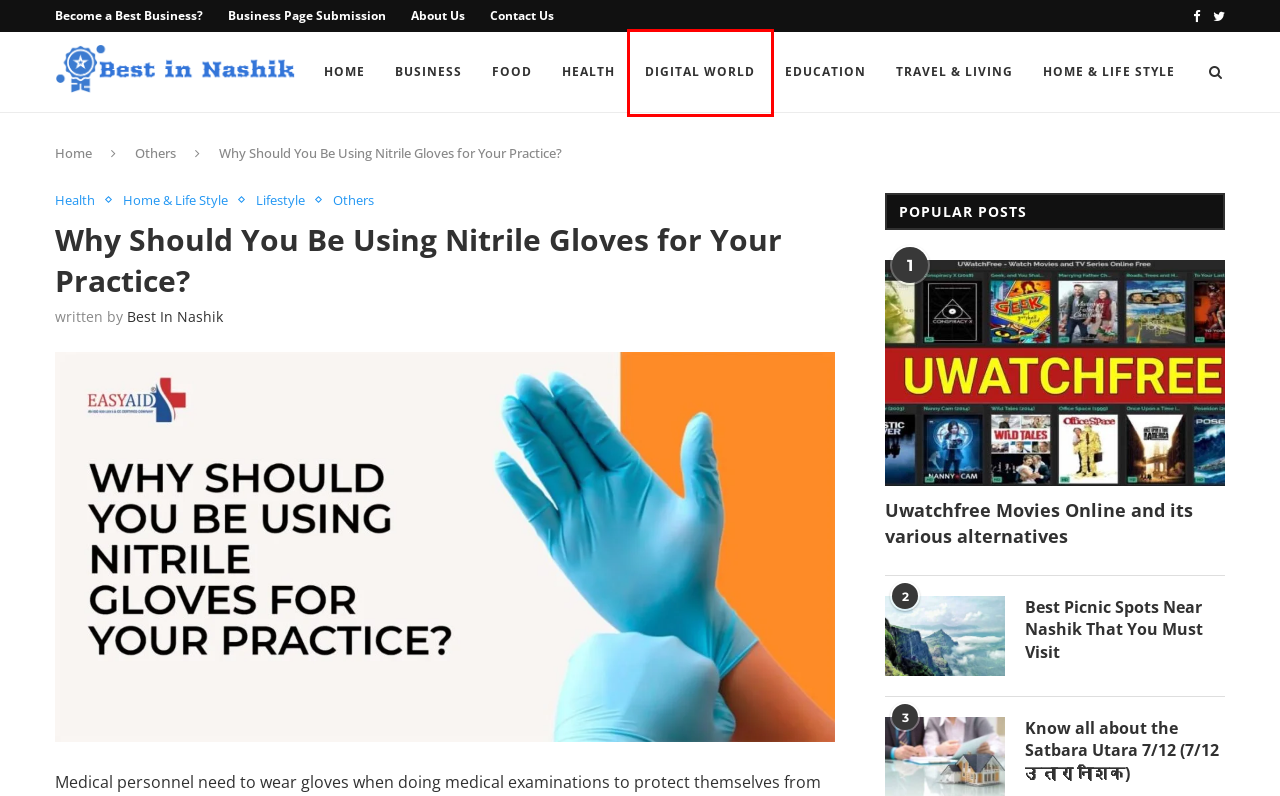Examine the screenshot of the webpage, which includes a red bounding box around an element. Choose the best matching webpage description for the page that will be displayed after clicking the element inside the red bounding box. Here are the candidates:
A. Food Category - Best in Nashik🥇
B. Lifestyle Category - Best in Nashik🥇
C. About Us - Best in Nashik🥇 - The Most Researched Information
D. Digital World Category - Best in Nashik🥇
E. Best in Nashik, Author at Best in Nashik🥇
F. Business Category - Best in Nashik🥇
G. Best in Nashik🥇 - The Most Researched Information
H. 10+ Best Picnic Spots Near Nashik That You Must Visit - Best in Nashik🥇

D